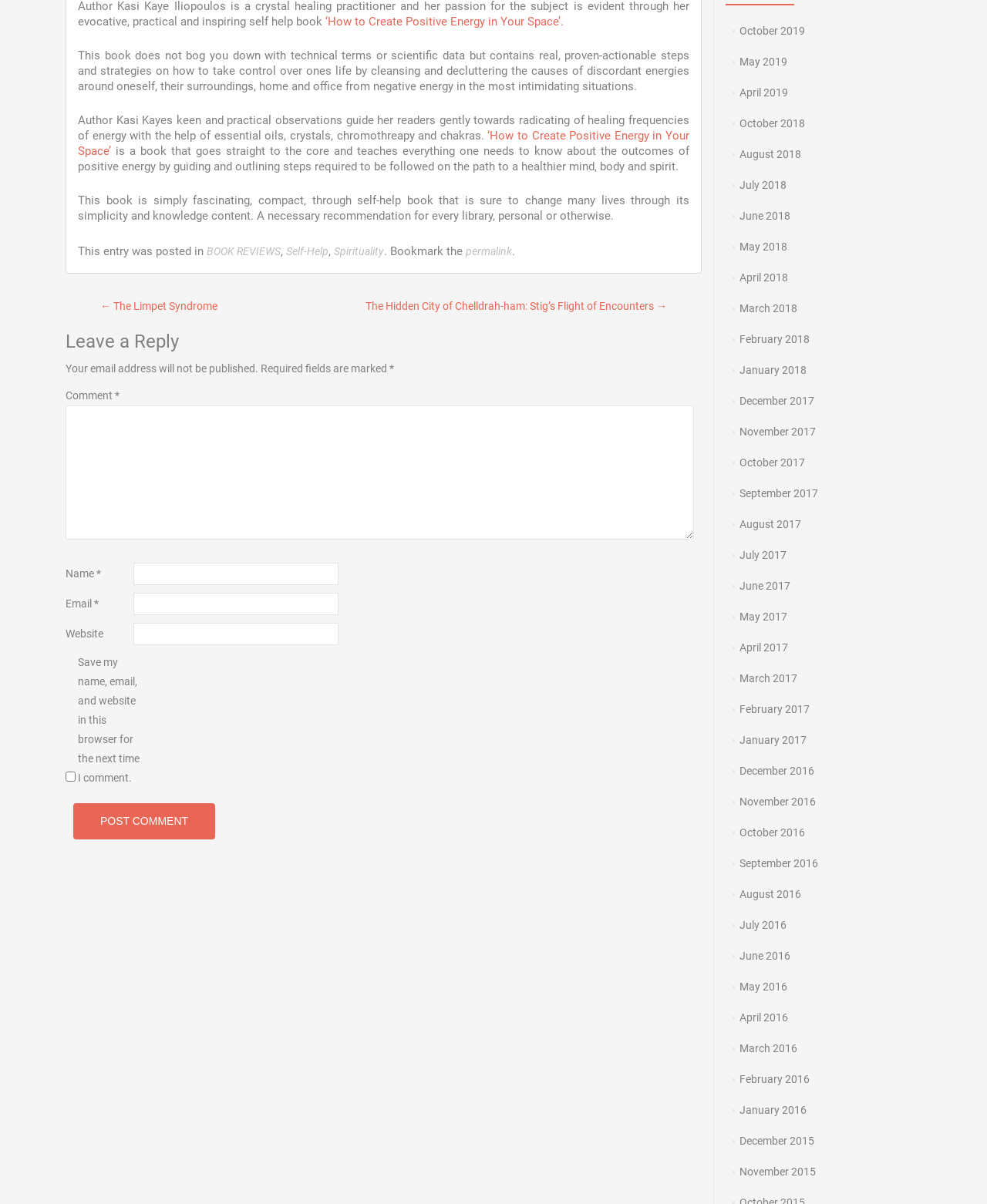Determine the bounding box coordinates (top-left x, top-left y, bottom-right x, bottom-right y) of the UI element described in the following text: Self-Help

[0.29, 0.204, 0.333, 0.214]